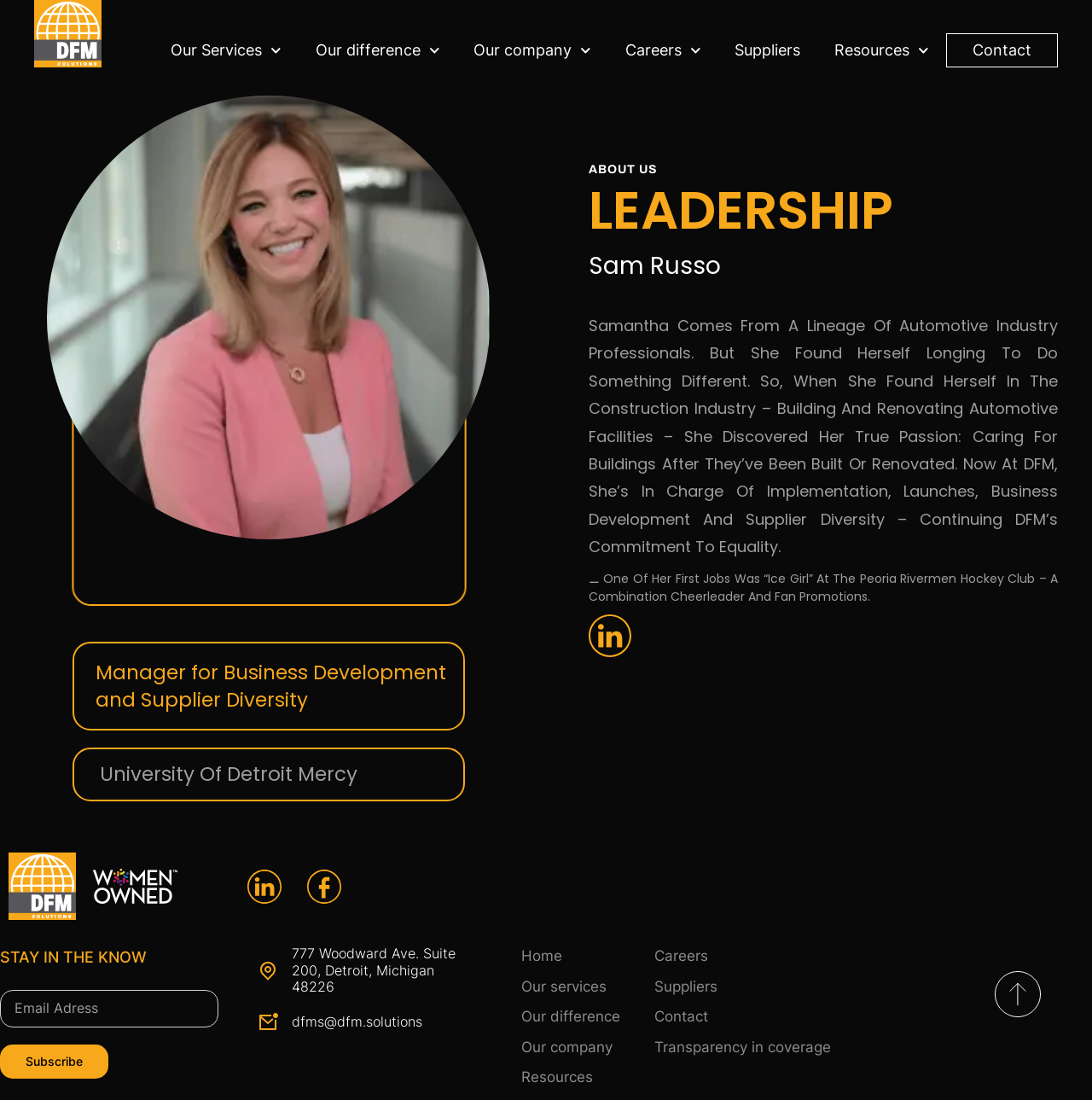Locate the bounding box coordinates of the area that needs to be clicked to fulfill the following instruction: "Enter email address". The coordinates should be in the format of four float numbers between 0 and 1, namely [left, top, right, bottom].

[0.0, 0.9, 0.2, 0.934]